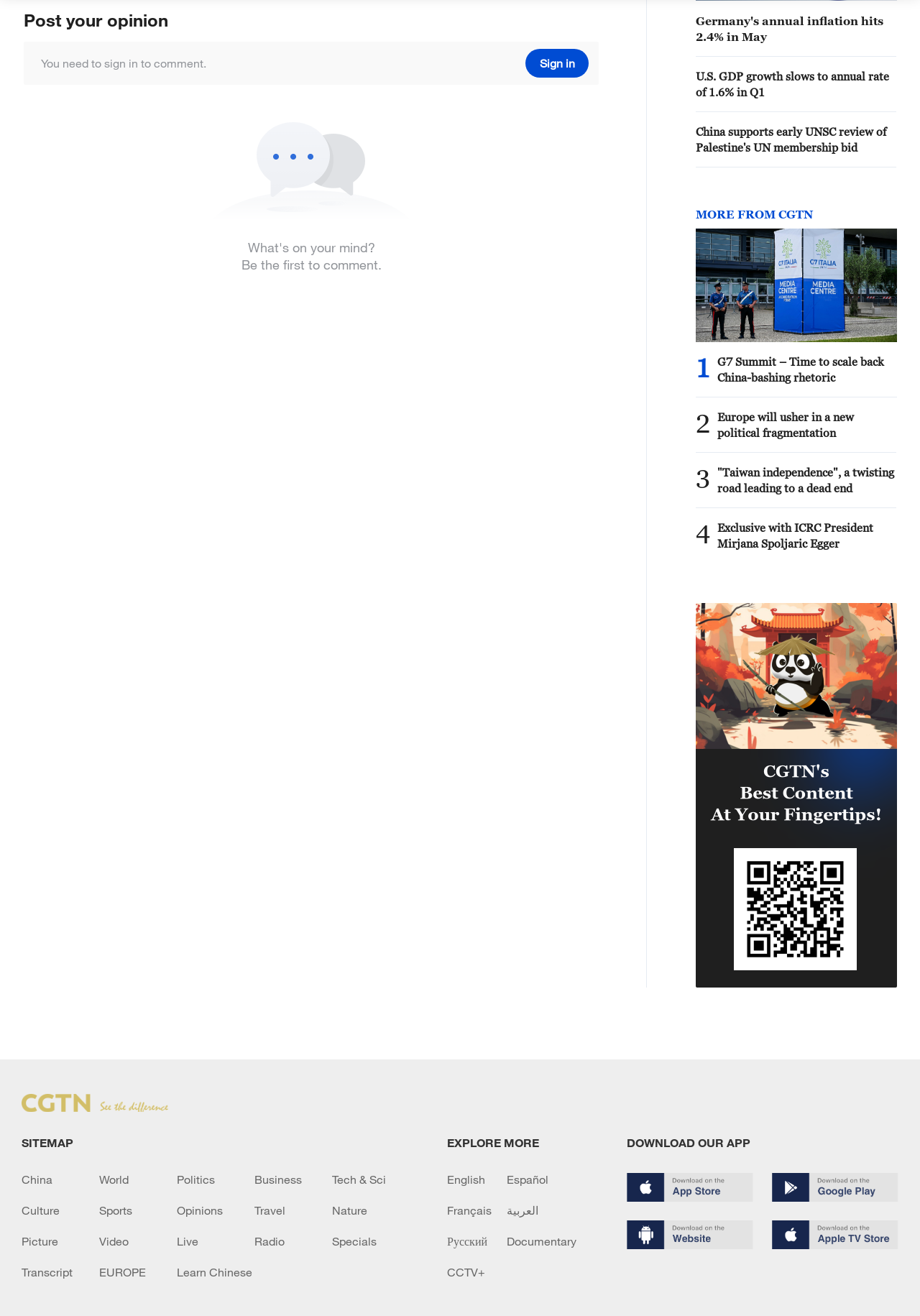Please identify the bounding box coordinates of the element's region that needs to be clicked to fulfill the following instruction: "Explore more about G7 Summit". The bounding box coordinates should consist of four float numbers between 0 and 1, i.e., [left, top, right, bottom].

[0.756, 0.252, 0.975, 0.261]